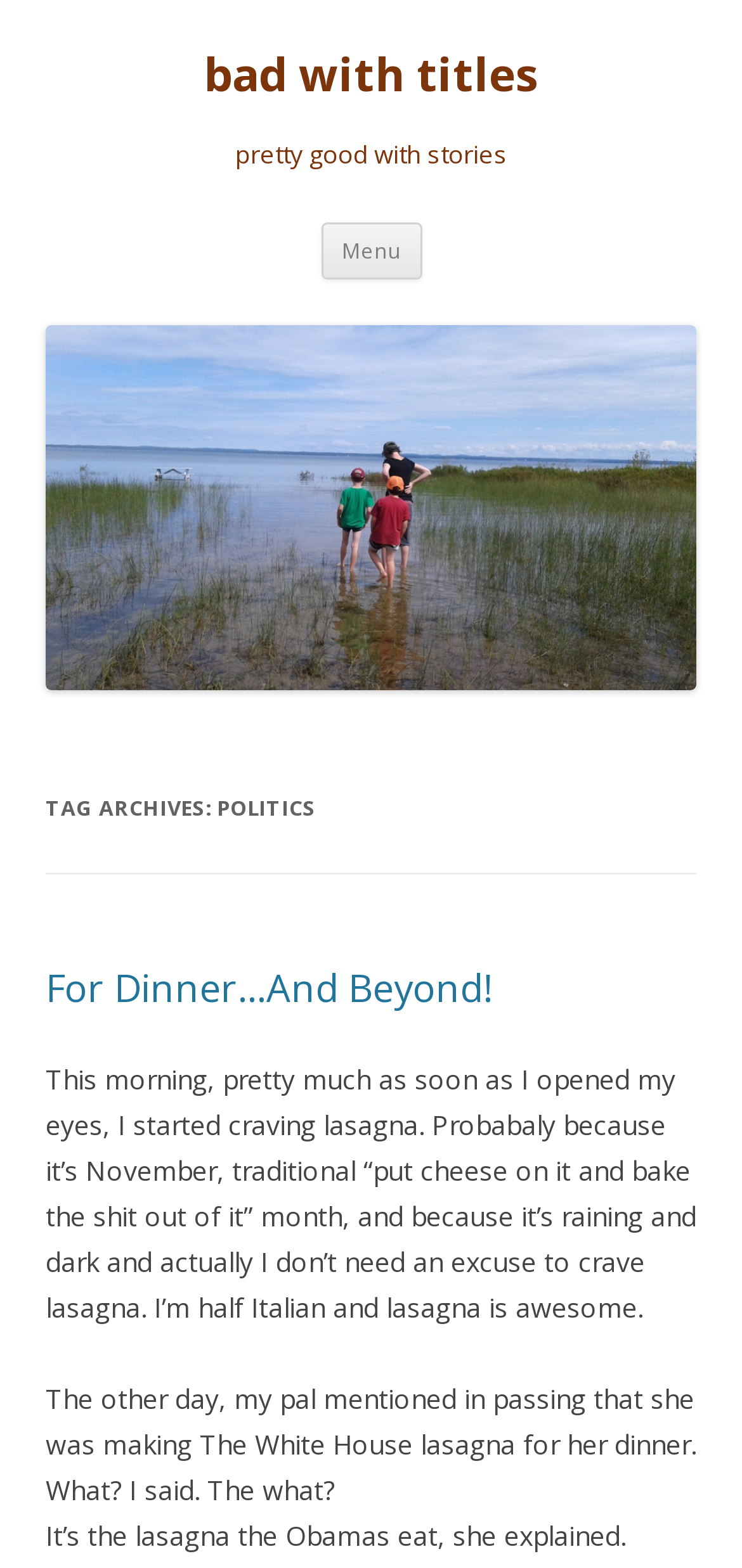Please answer the following question using a single word or phrase: 
How many headings are on the page?

5